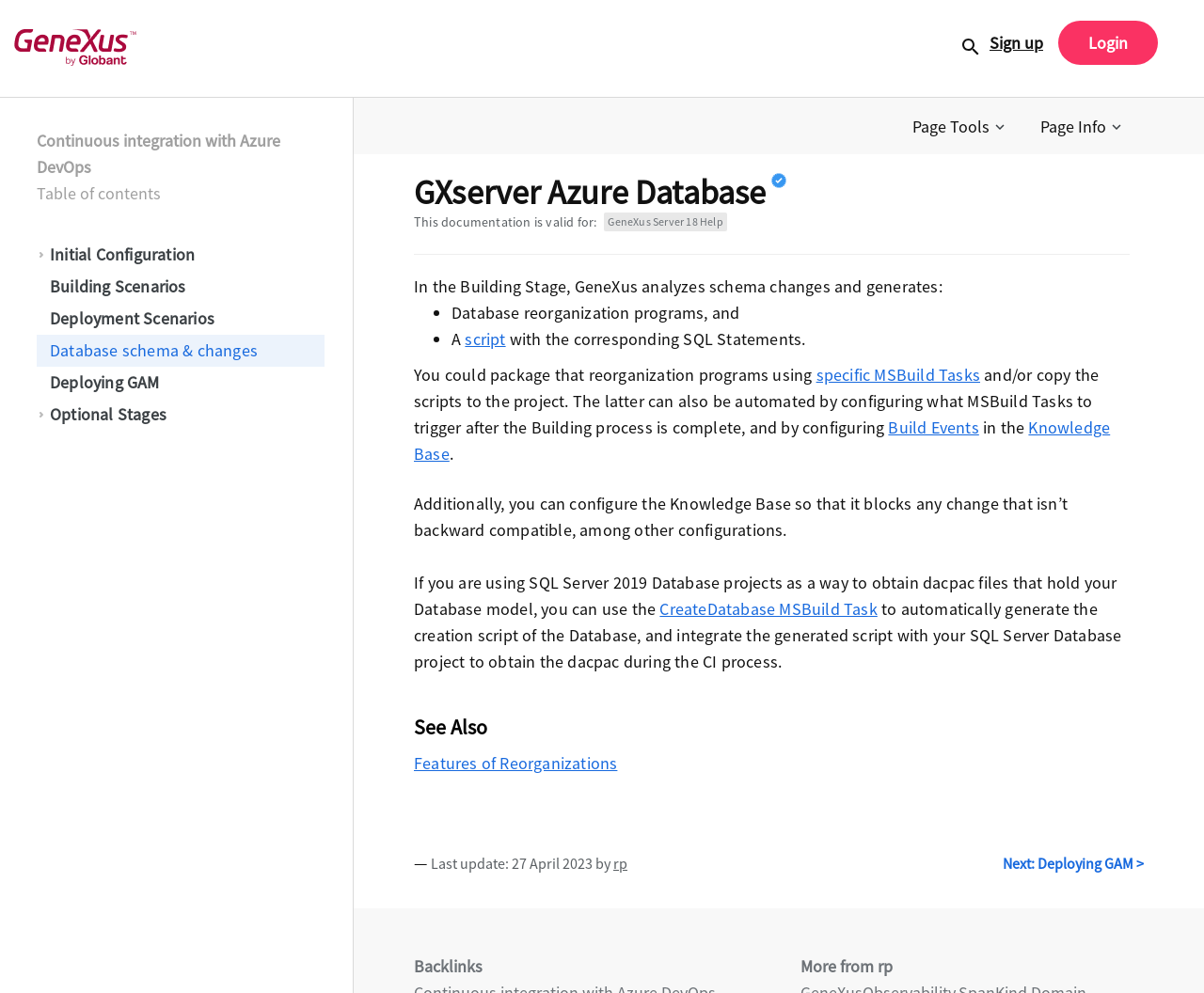Identify the bounding box coordinates for the element you need to click to achieve the following task: "View Continuous integration with Azure DevOps". The coordinates must be four float values ranging from 0 to 1, formatted as [left, top, right, bottom].

[0.03, 0.129, 0.27, 0.182]